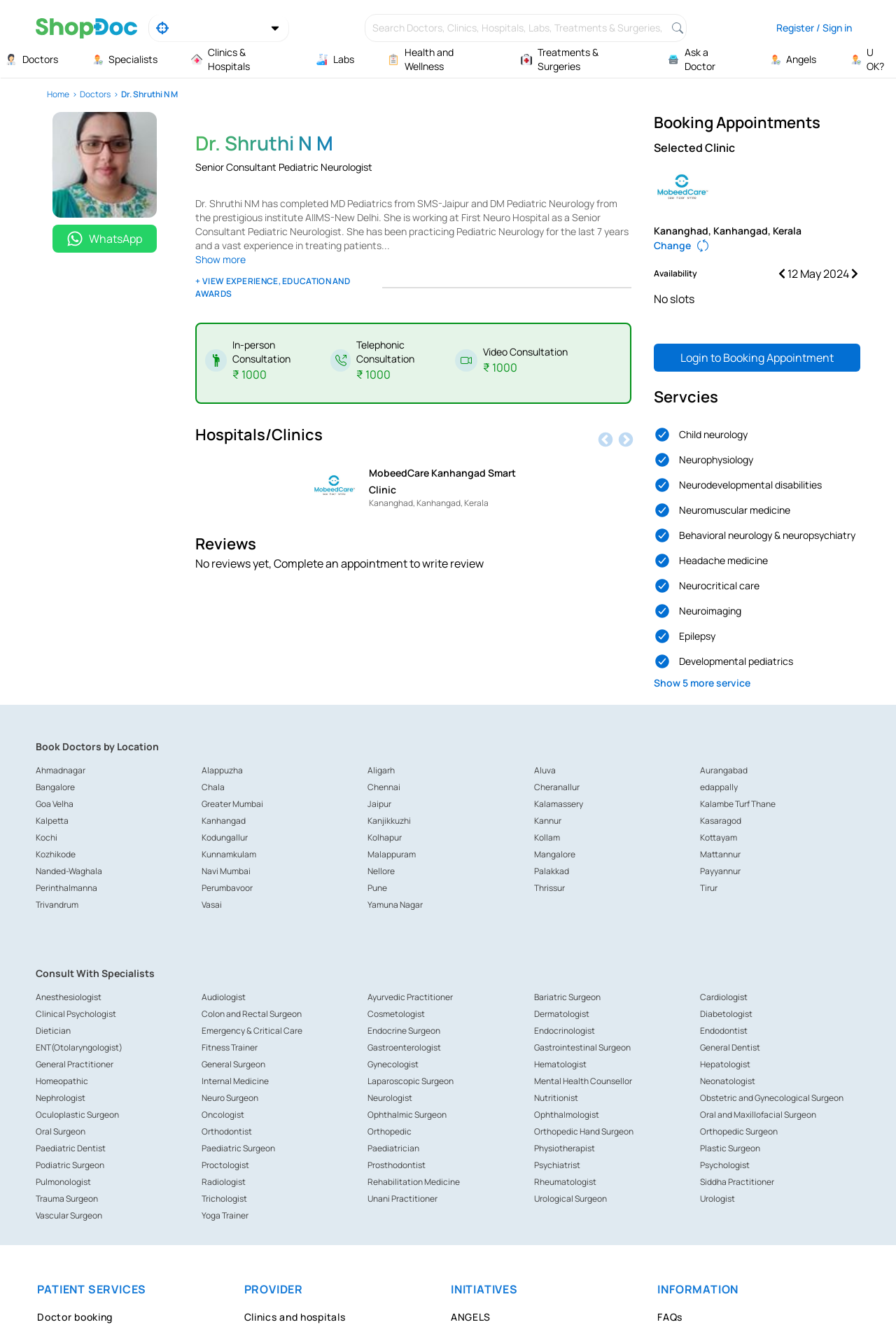Pinpoint the bounding box coordinates of the element that must be clicked to accomplish the following instruction: "View Dr. Shruthi N M's experience and education". The coordinates should be in the format of four float numbers between 0 and 1, i.e., [left, top, right, bottom].

[0.218, 0.206, 0.417, 0.225]